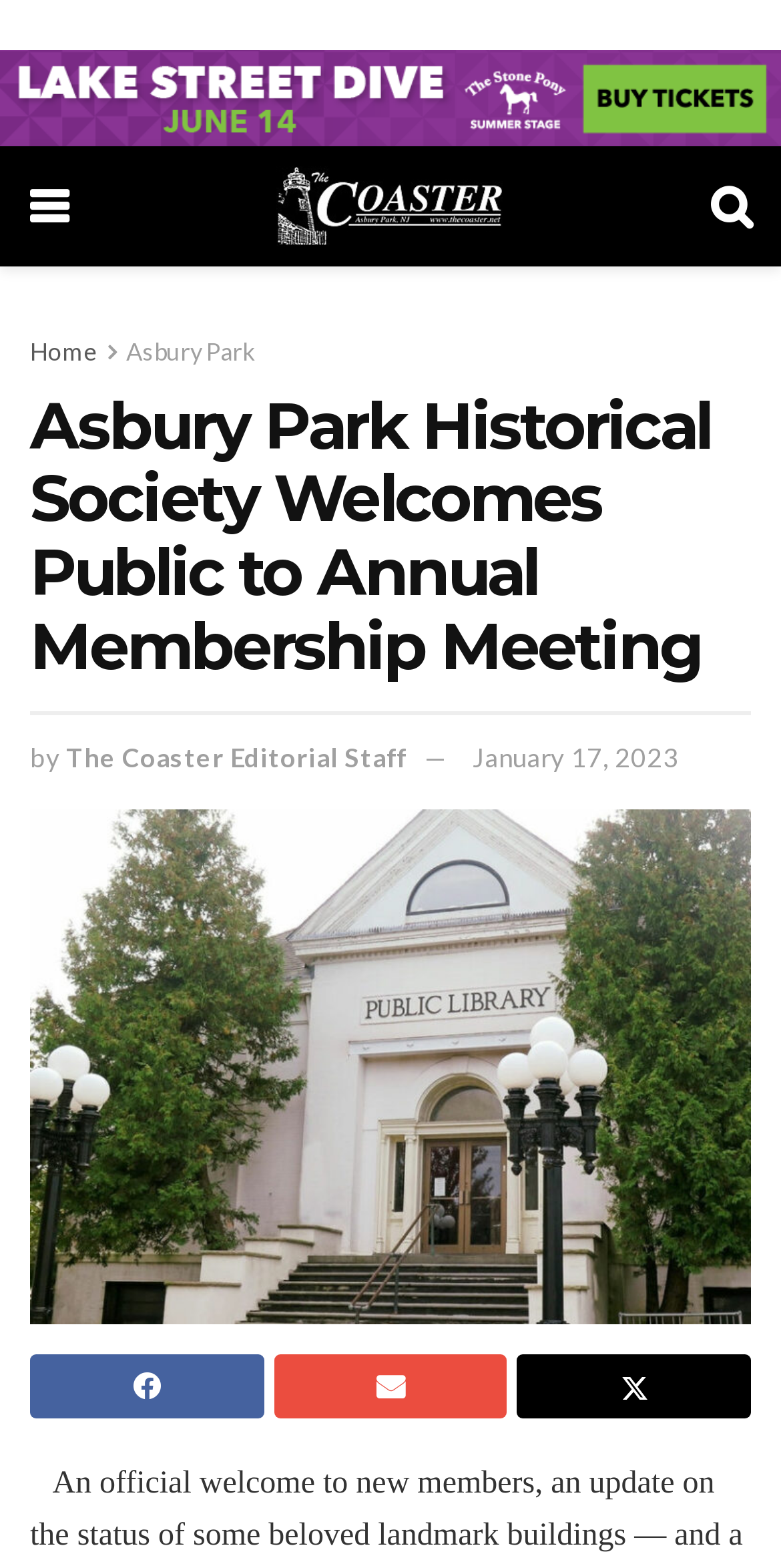Use one word or a short phrase to answer the question provided: 
What is the date of the membership meeting?

January 17, 2023